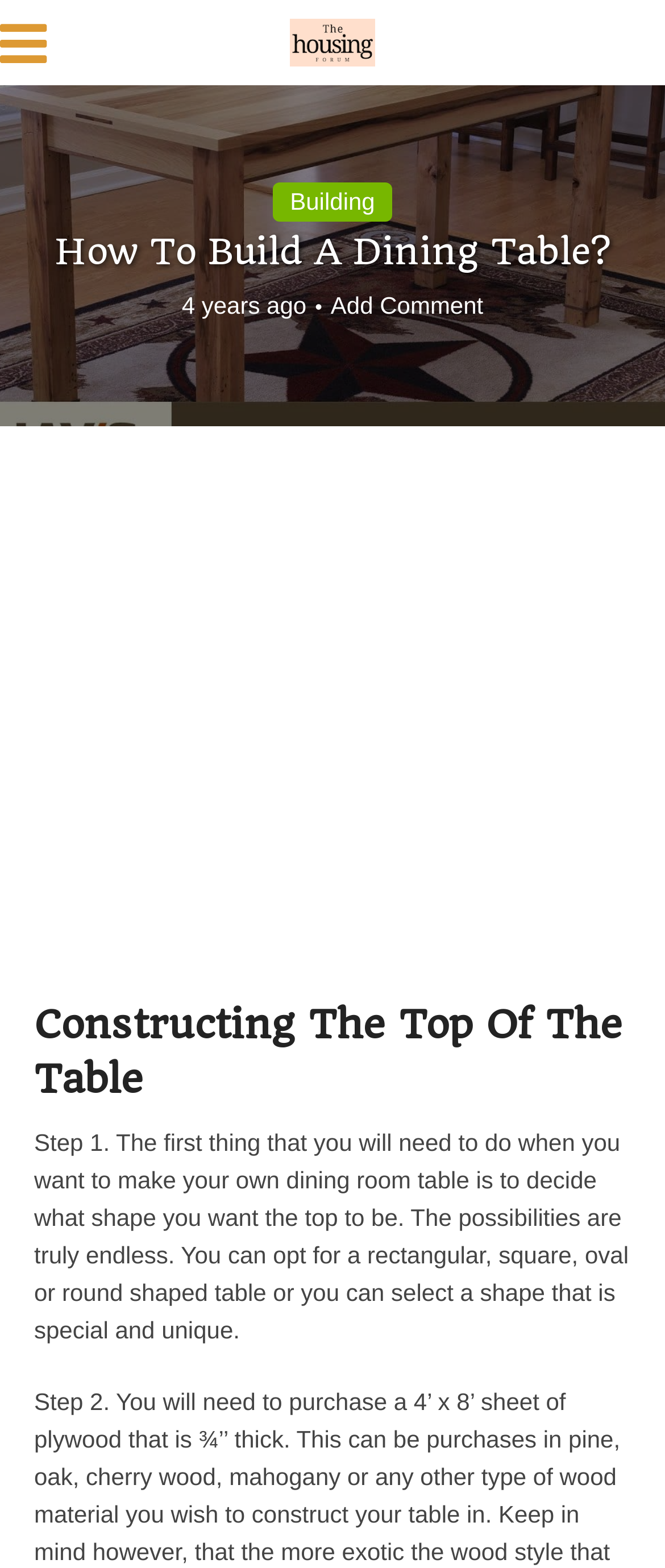Your task is to extract the text of the main heading from the webpage.

How To Build A Dining Table?